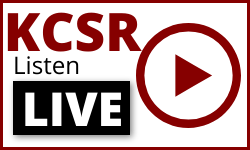Please provide a comprehensive response to the question based on the details in the image: What does the red icon symbolize?

The red play button icon is present in the graphic, symbolizing the action of streaming or listening to the radio station, encouraging listeners to tune in and engage with the station's programming.